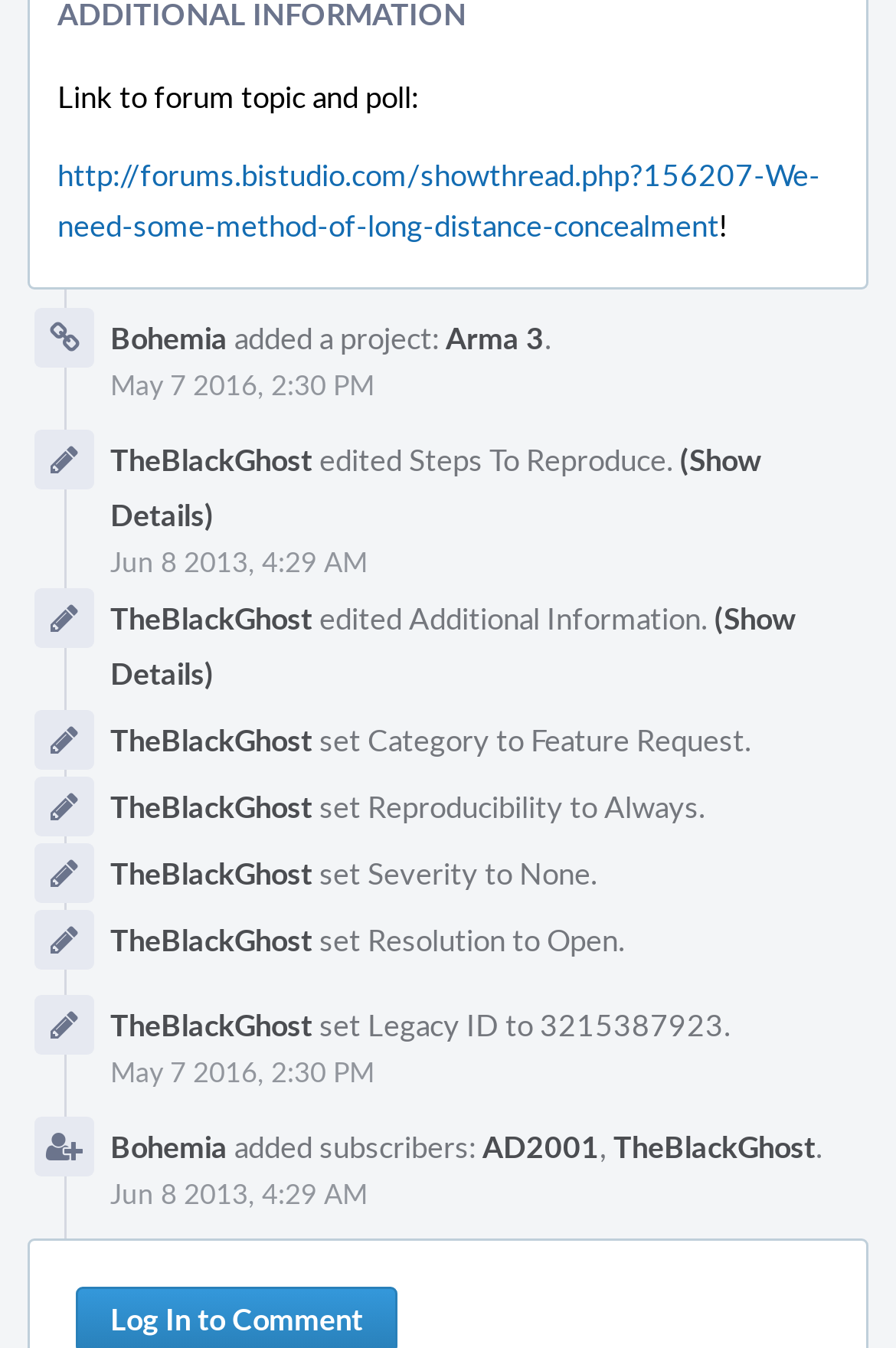Provide a one-word or short-phrase response to the question:
What is the topic of the forum thread?

Long-distance concealment